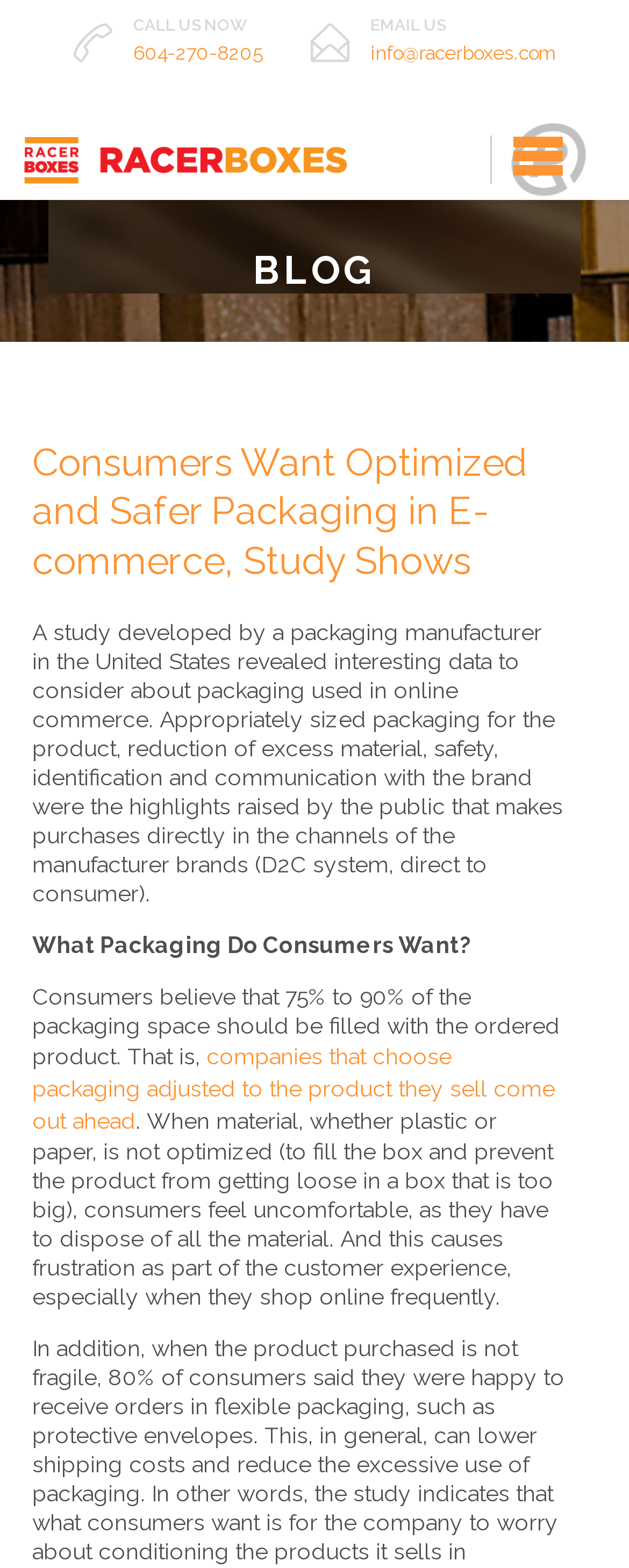Explain in detail what you observe on this webpage.

The webpage is a blog page from Racer Boxes, a company that specializes in box manufacturing and printing. At the top right corner, there is a menu link with an icon, accompanied by the company's logo and another link to Rayacom Print+Signs+Packaging. Below these elements, there is a layout table that spans most of the page's width, containing several static text elements and links.

On the left side of the layout table, there are two static text elements, one with a phone icon and another with an email icon, along with their corresponding links to the company's phone number and email address. On the right side, there are two more static text elements, one with a call-to-action to call the company and another to email them.

The main content of the page is a blog post, headed by a large "BLOG" title. The blog post is titled "Consumers Want Optimized and Safer Packaging in E-commerce, Study Shows" and has a link to the full article. The post summarizes a study on consumer preferences for packaging in e-commerce, highlighting the importance of optimized packaging, reduction of excess material, safety, identification, and communication with the brand. The post includes several paragraphs of text, with links to related content and quotes from the study.

Overall, the webpage has a clean and organized structure, with clear headings and concise text, making it easy to navigate and read.